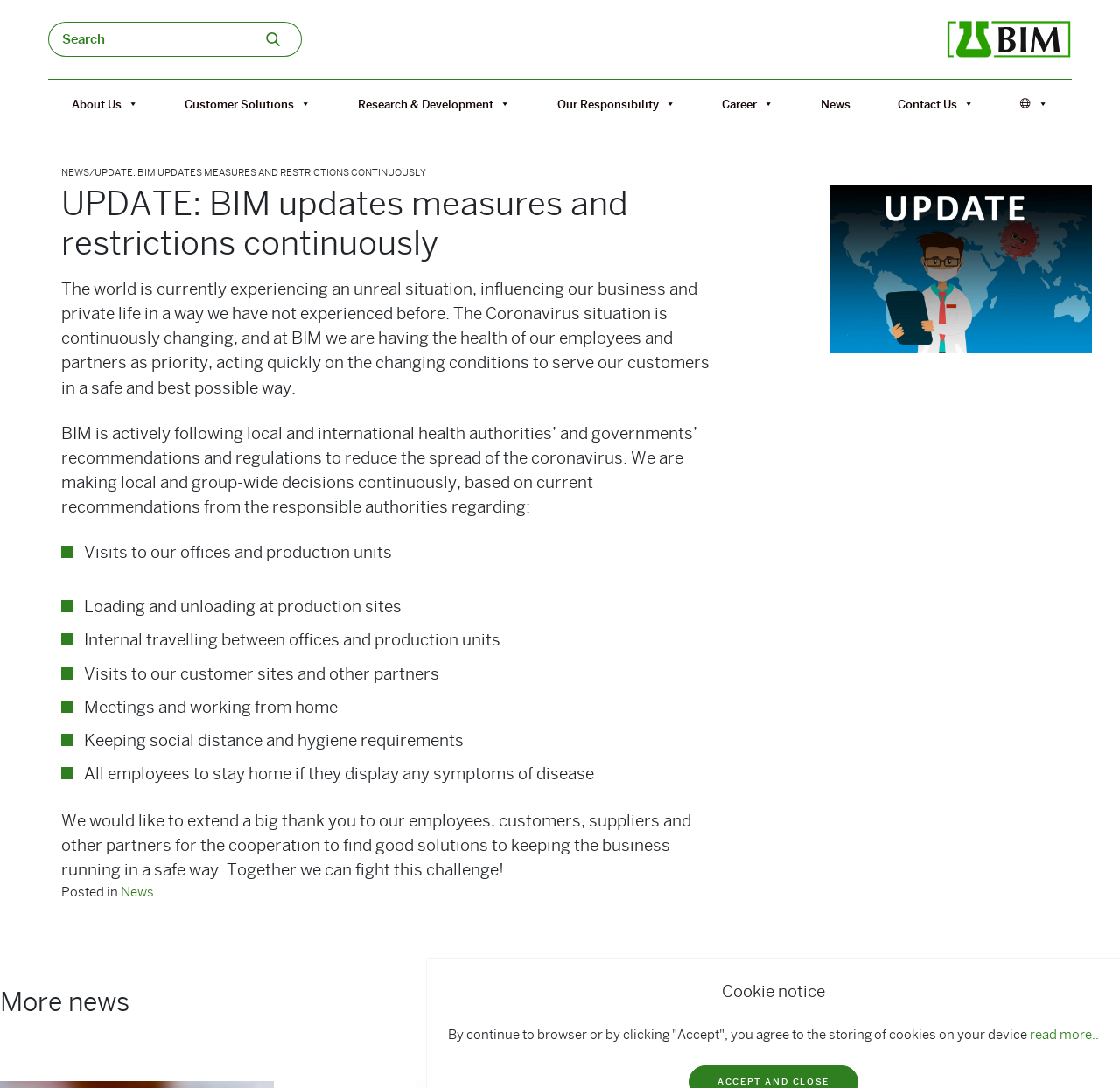Extract the bounding box coordinates for the UI element described by the text: "Customer Solutions". The coordinates should be in the form of [left, top, right, bottom] with values between 0 and 1.

[0.165, 0.076, 0.278, 0.116]